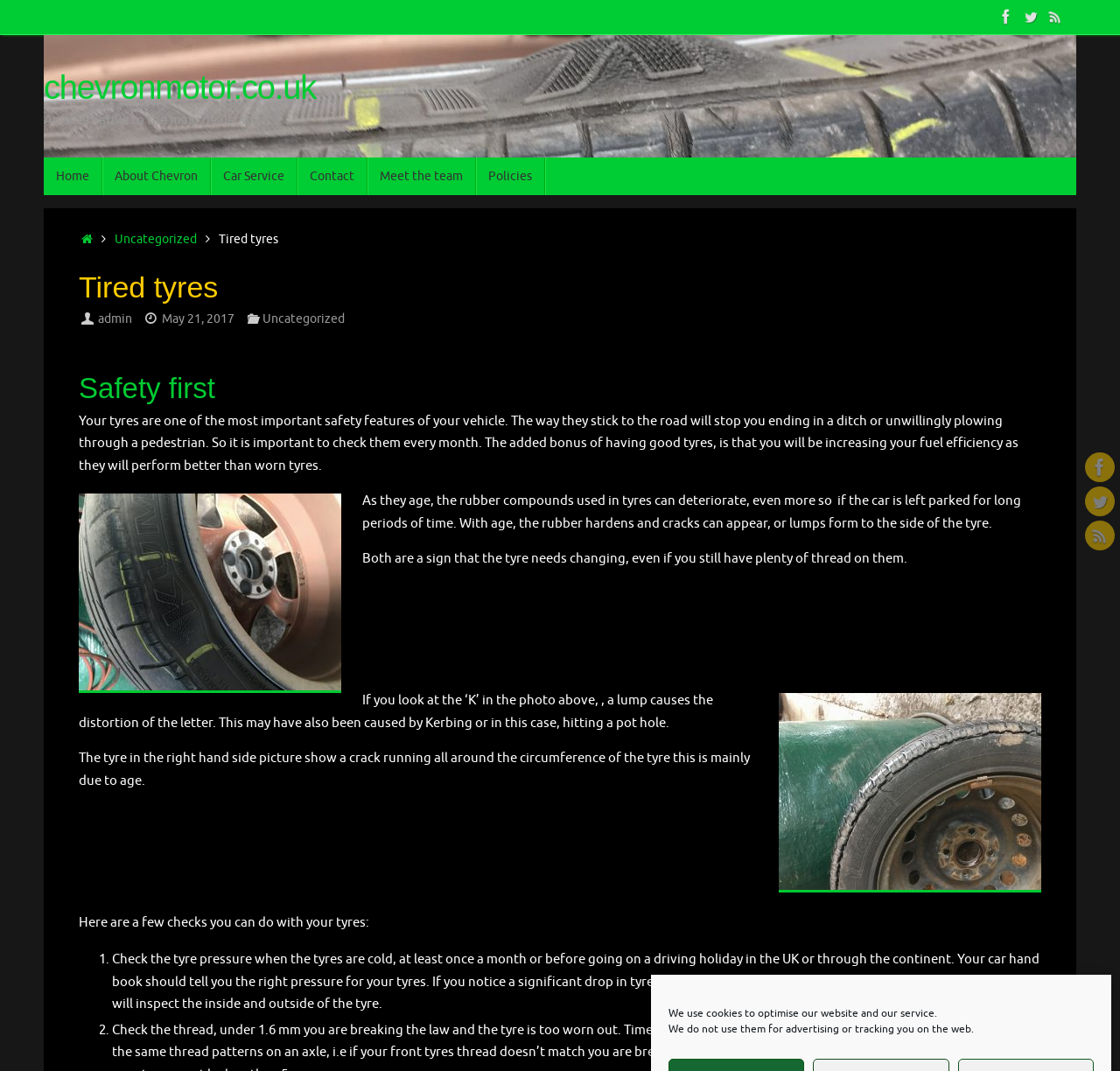Describe all visible elements and their arrangement on the webpage.

The webpage is about tires, specifically discussing the importance of tire safety and maintenance. At the top of the page, there is a notification about the use of cookies on the website. Below this, there are social media links to Facebook, Twitter, and RSS, accompanied by their respective icons. 

On the left side of the page, there is a logo of Chevron Motor, and a navigation menu with links to the homepage, about the company, car services, contact information, and more. 

The main content of the page is an article titled "Tired tyres" which discusses the importance of checking tire safety. The article is divided into sections, with headings such as "Safety first" and a series of paragraphs explaining the risks of worn-out tires, how to check for signs of wear, and the benefits of maintaining good tires. 

Throughout the article, there are several static text elements, including a description of the importance of tires, the risks of aged tires, and a list of checks to perform on tires. There are also images, although their content is not specified. 

At the bottom of the page, there is a section with the author's name, the date of publication, and categories related to the article.